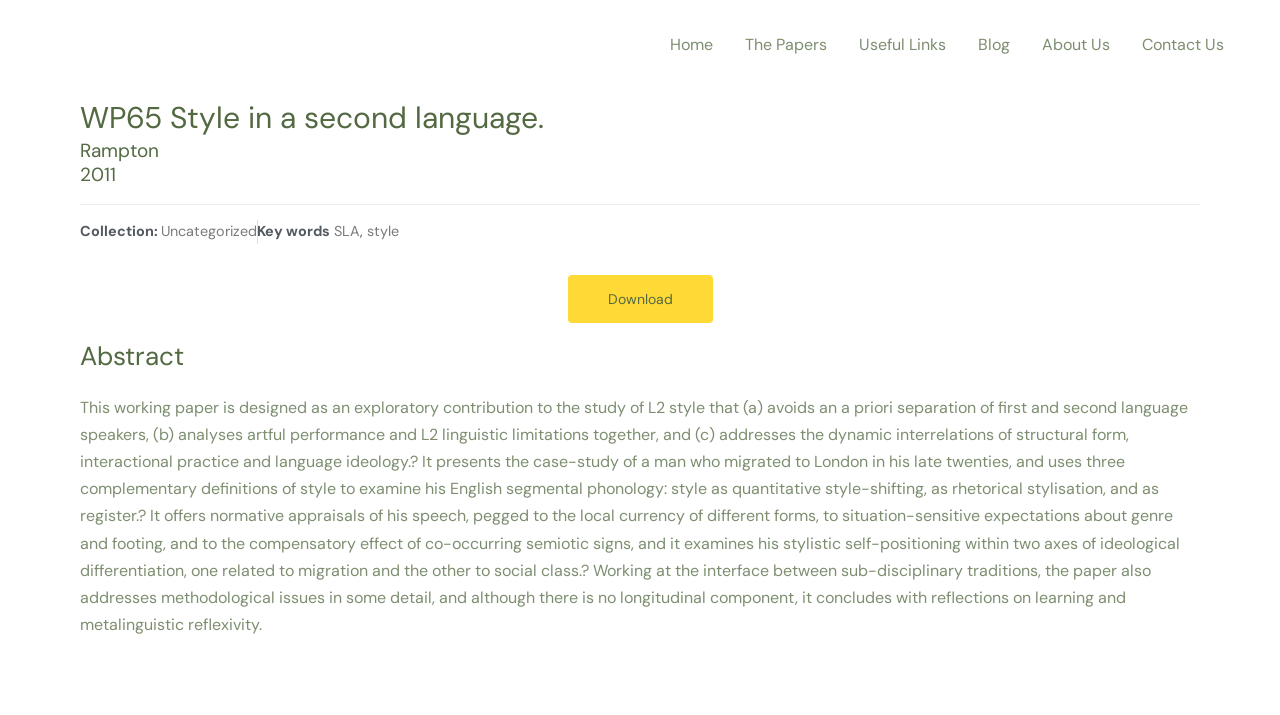Provide a one-word or brief phrase answer to the question:
What is the language being studied in this working paper?

English